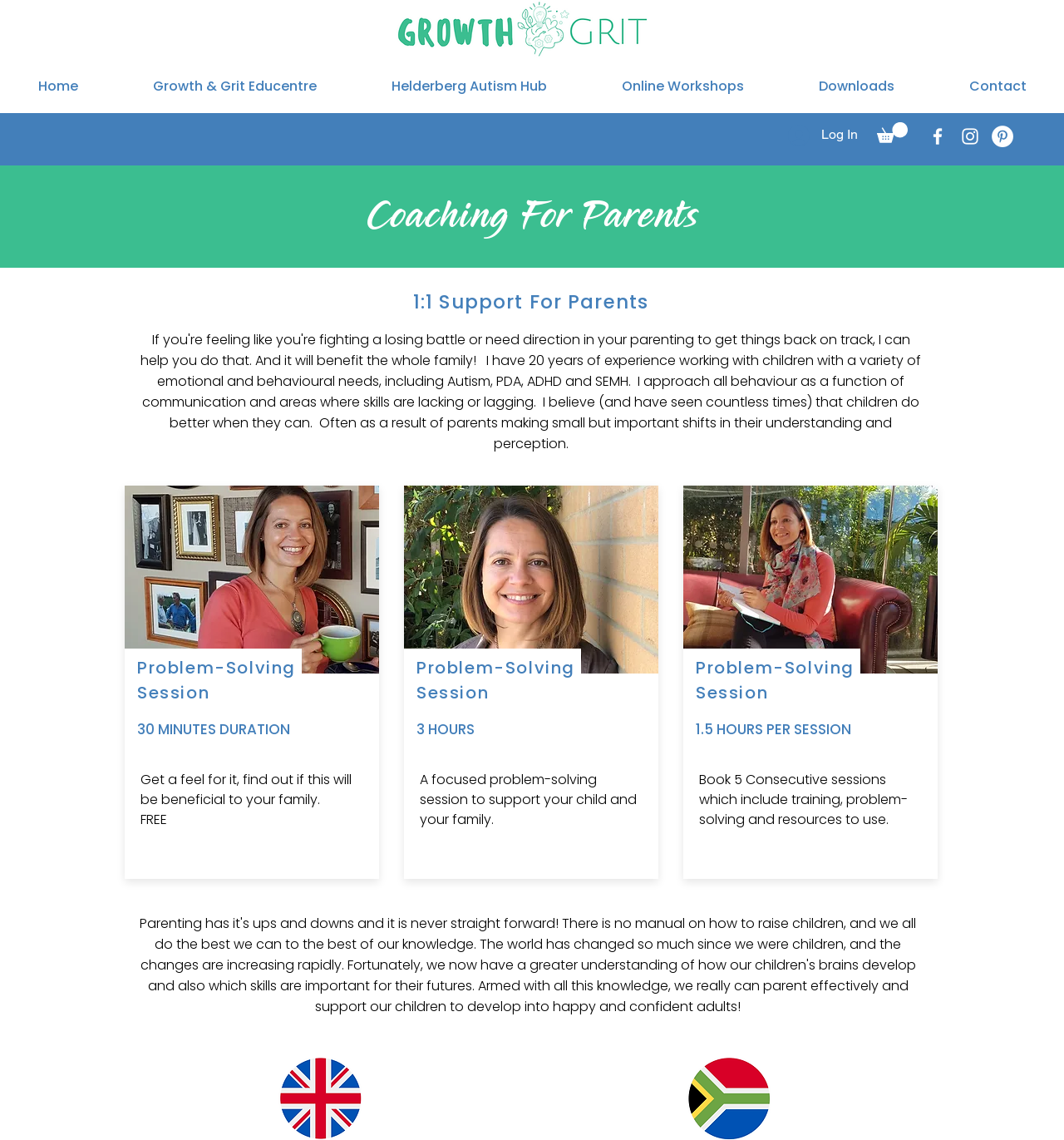Offer a comprehensive description of the webpage’s content and structure.

This webpage is about Growth & Grit, a parenting coaching service that specializes in autism and behavior support. At the top left corner, there is a logo of Growth & Grit, accompanied by a navigation menu with links to different sections of the website, including Home, Growth & Grit Educentre, Helderberg Autism Hub, Online Workshops, Downloads, and Contact.

Below the navigation menu, there is a prominent section with a heading "1:1 Support For Parents" that highlights the coaching services offered. This section features three columns, each describing a different type of coaching session: Initial Consultation, Problem-Solving Session, and 5 Coaching Sessions. Each column includes an image, a heading, and a brief description of the session, along with details such as duration and benefits.

To the top right, there are two buttons: "Log In" and another button with no text. Below these buttons, there is a social media bar with links to various platforms, including Pinterest. At the bottom of the page, there are two flag icons, one for the UK and one for South Africa, indicating that the service is available in these countries.

Overall, the webpage is well-organized and easy to navigate, with clear headings and concise descriptions of the coaching services offered.